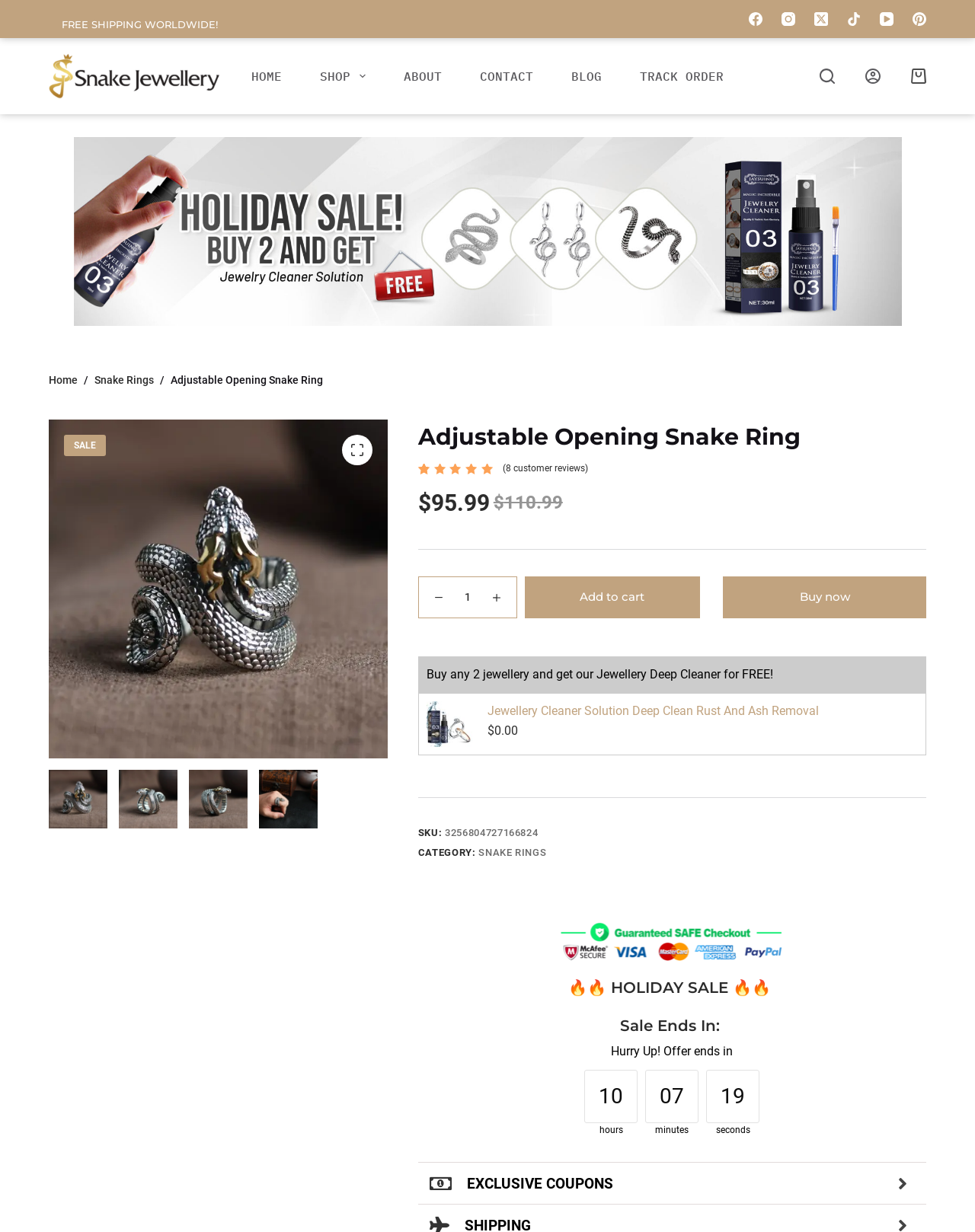From the given element description: "About", find the bounding box for the UI element. Provide the coordinates as four float numbers between 0 and 1, in the order [left, top, right, bottom].

[0.394, 0.053, 0.472, 0.071]